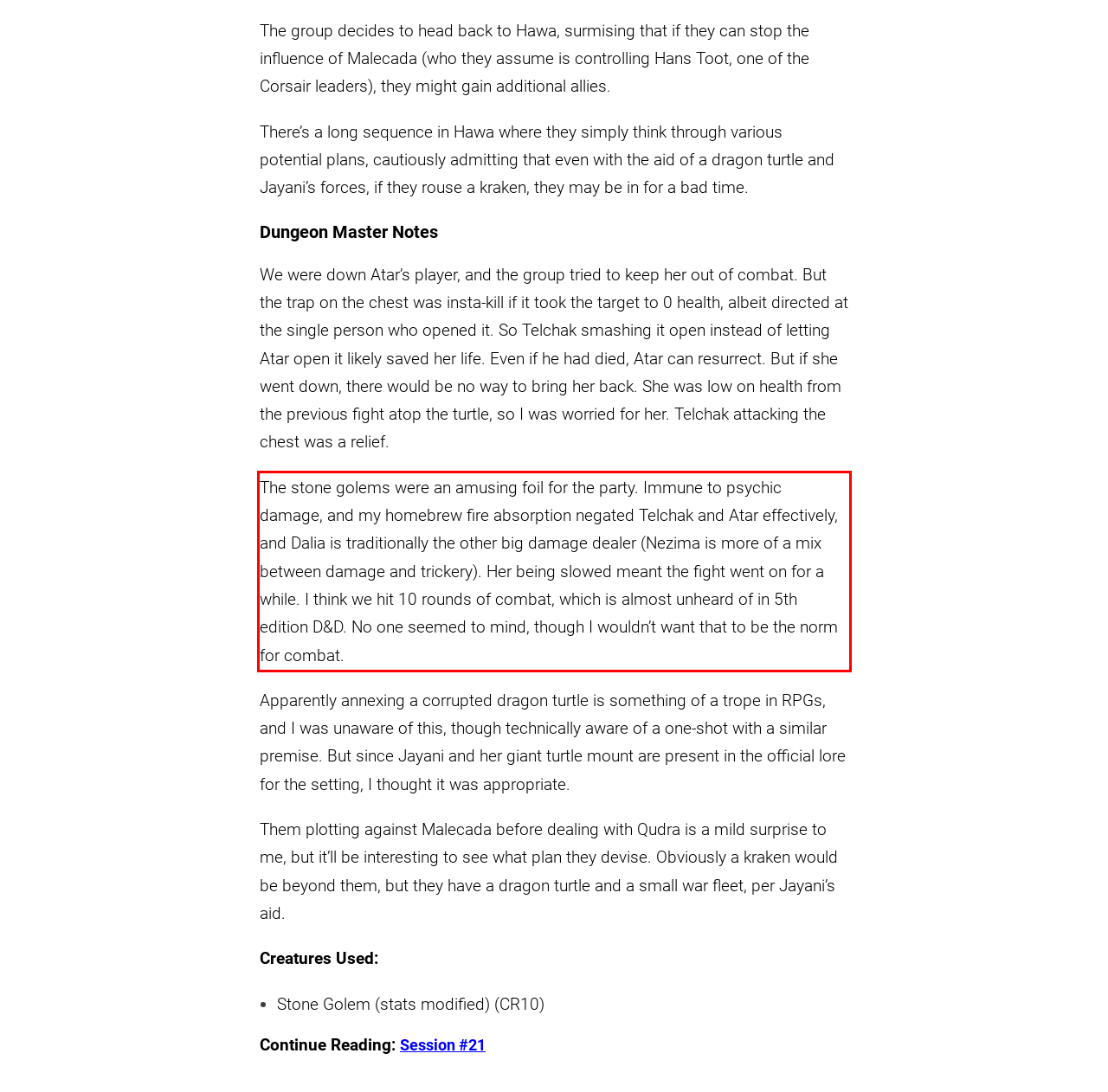Please examine the screenshot of the webpage and read the text present within the red rectangle bounding box.

The stone golems were an amusing foil for the party. Immune to psychic damage, and my homebrew fire absorption negated Telchak and Atar effectively, and Dalia is traditionally the other big damage dealer (Nezima is more of a mix between damage and trickery). Her being slowed meant the fight went on for a while. I think we hit 10 rounds of combat, which is almost unheard of in 5th edition D&D. No one seemed to mind, though I wouldn’t want that to be the norm for combat.